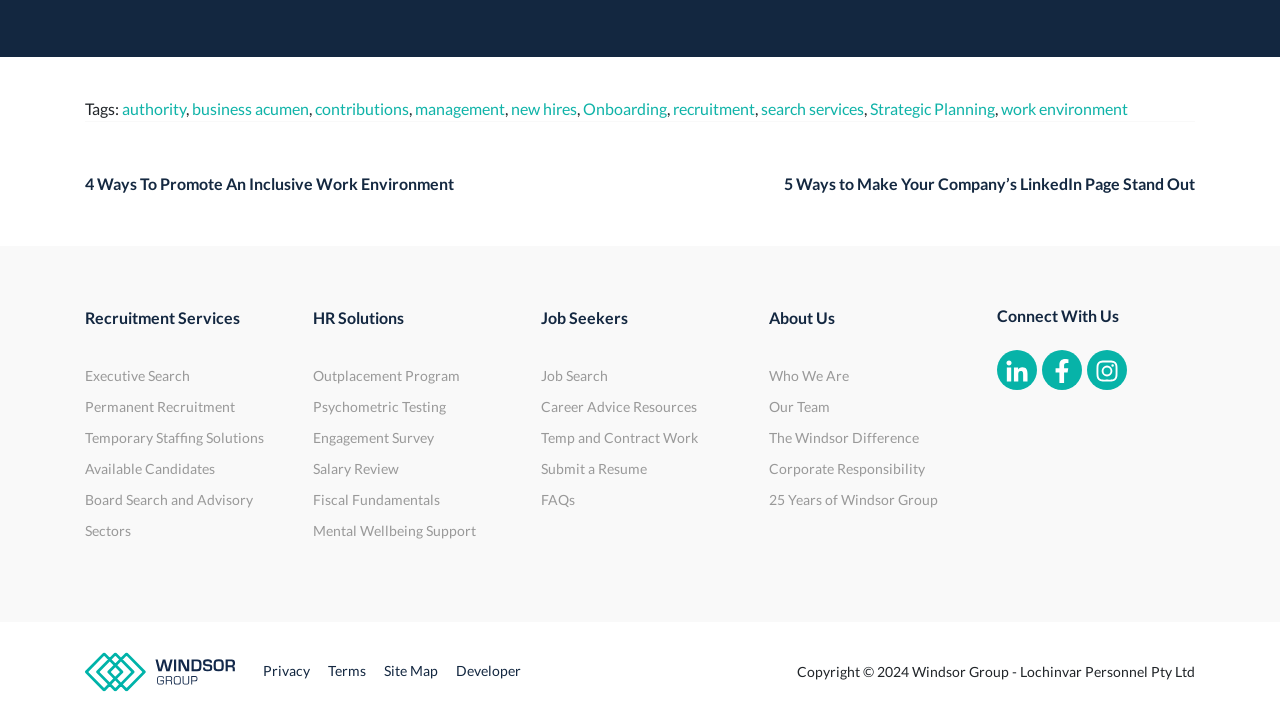Answer the question with a single word or phrase: 
What is the copyright year mentioned at the bottom of the webpage?

2024